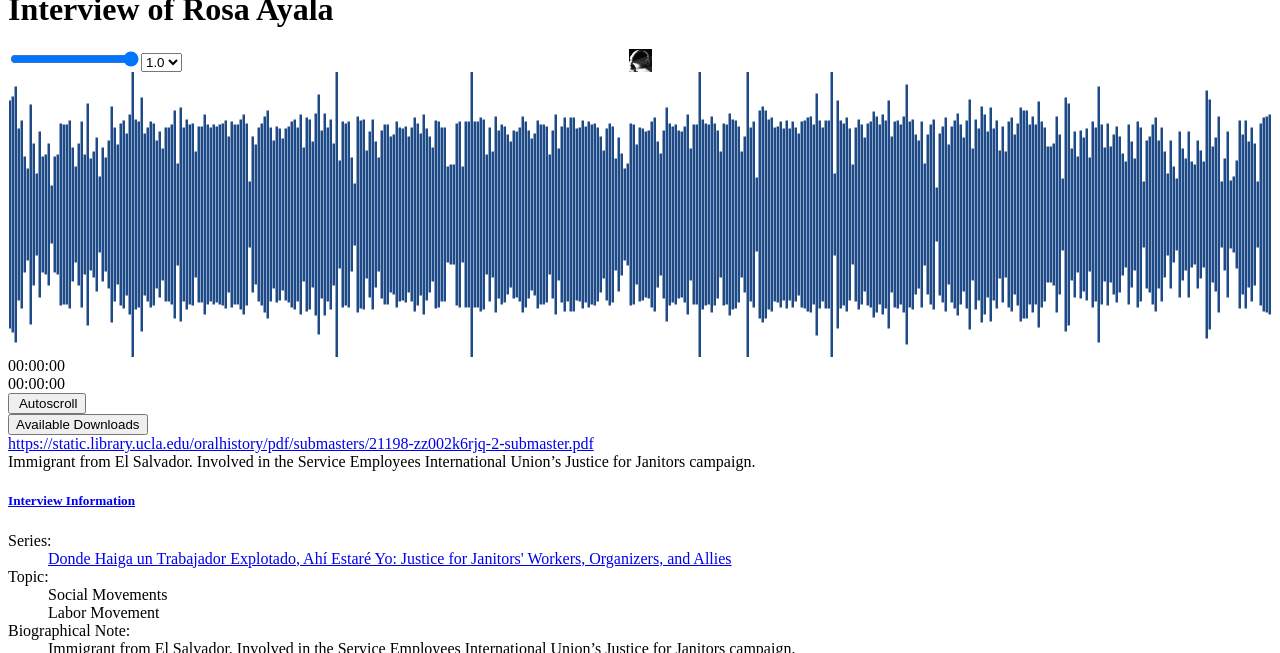Locate the bounding box coordinates of the UI element described by: "input value="1" parent_node: 0.5 value="1"". Provide the coordinates as four float numbers between 0 and 1, formatted as [left, top, right, bottom].

[0.008, 0.078, 0.109, 0.103]